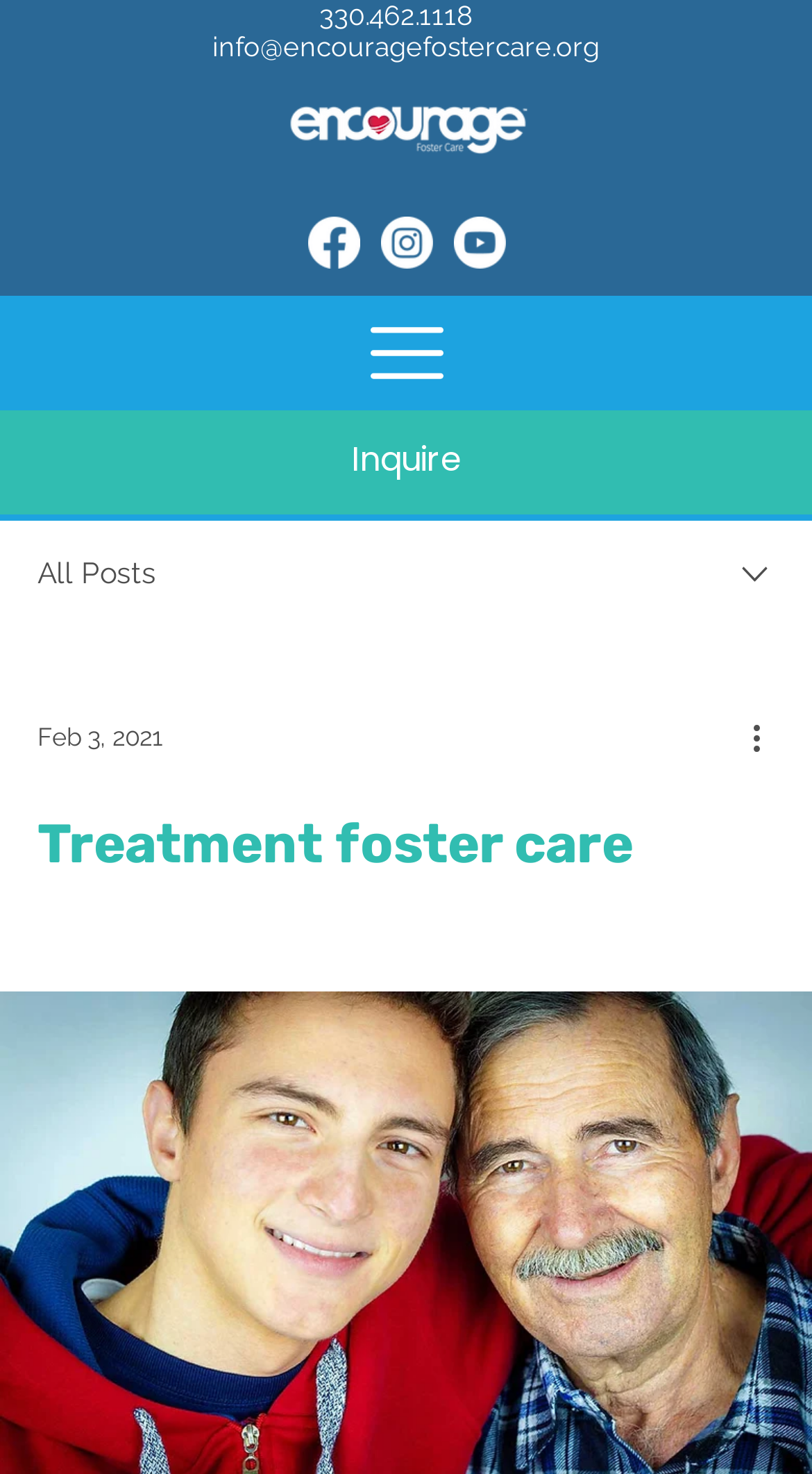Locate the bounding box coordinates of the element I should click to achieve the following instruction: "Click the More actions button".

[0.918, 0.483, 0.979, 0.517]